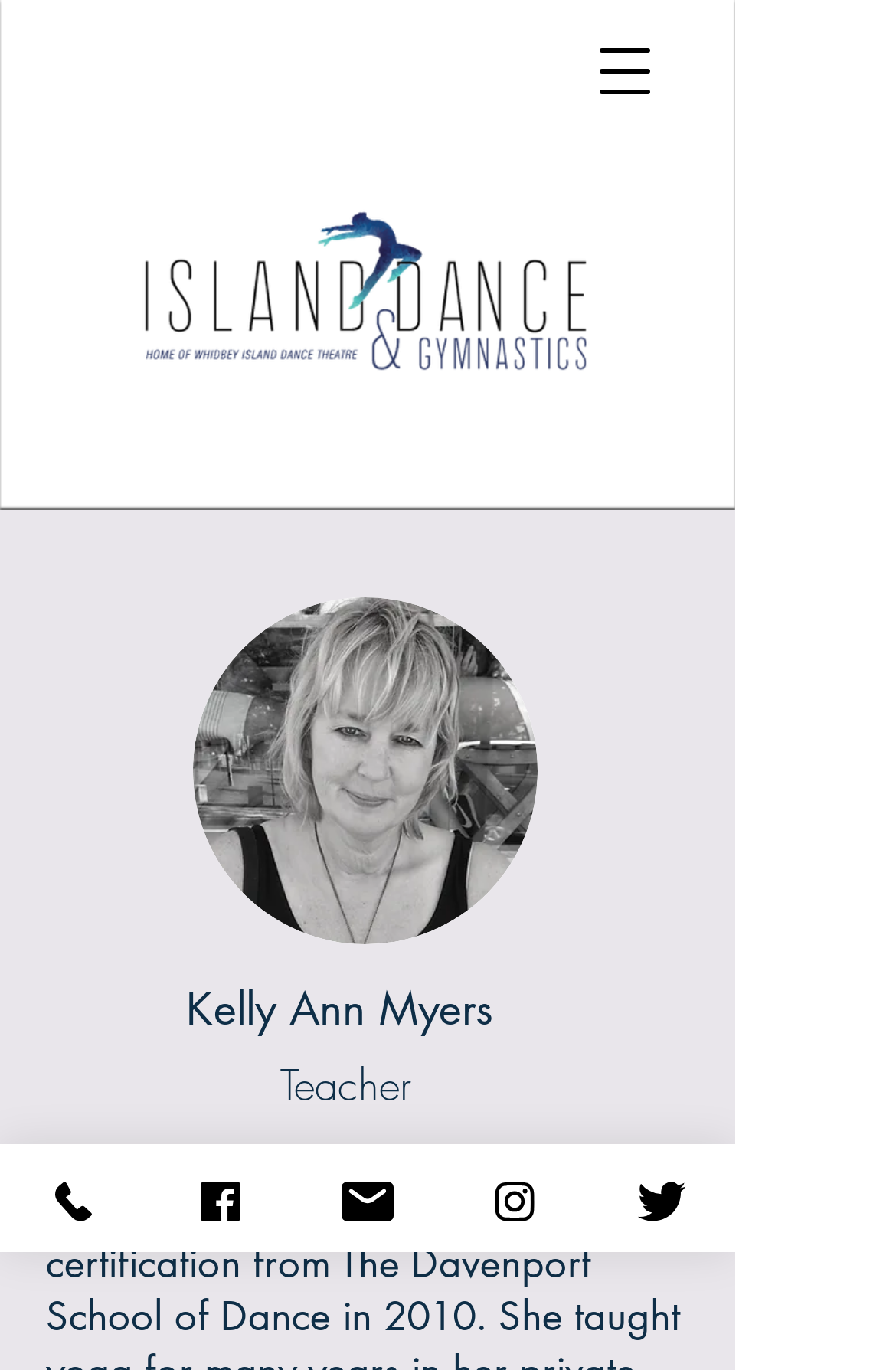Please give a short response to the question using one word or a phrase:
What is the format of the image 'Island Dance - Rectangle - Color.png'?

PNG